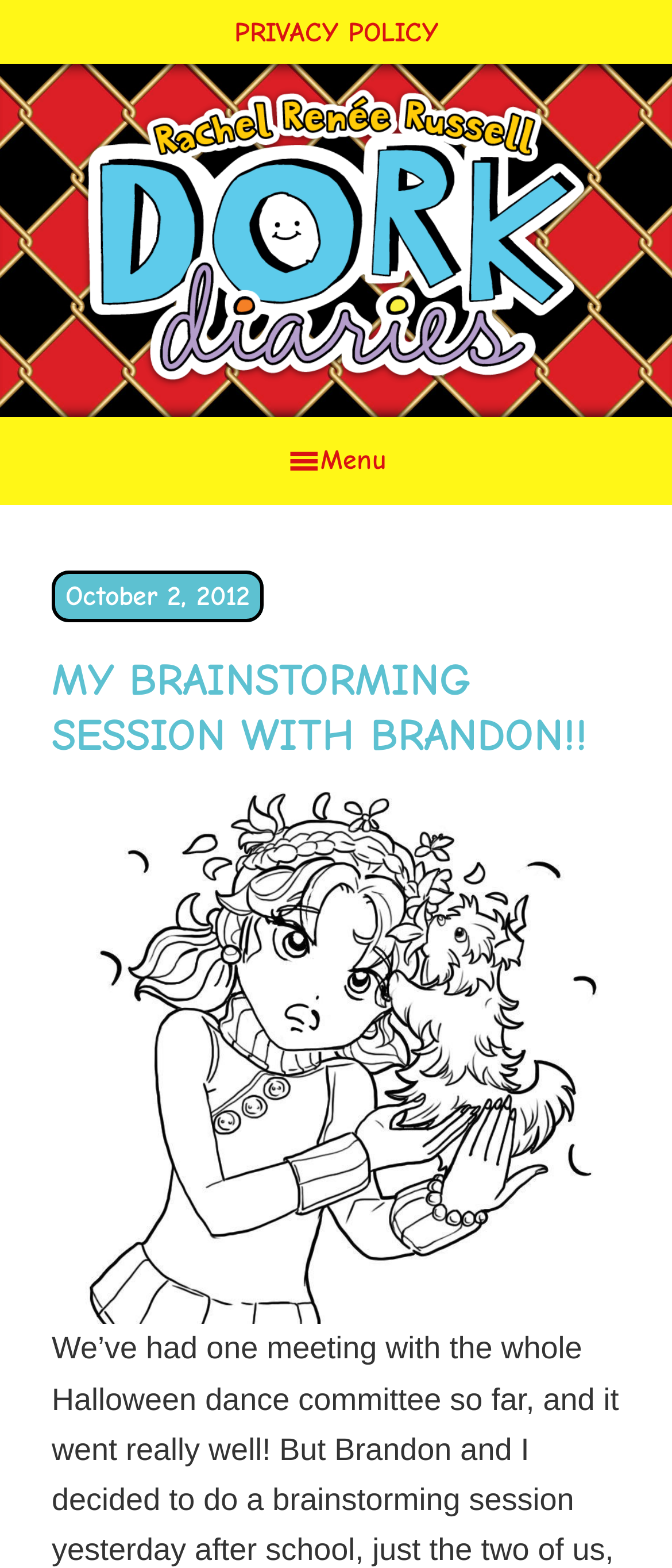Show the bounding box coordinates for the HTML element as described: "Menu".

[0.0, 0.266, 1.0, 0.323]